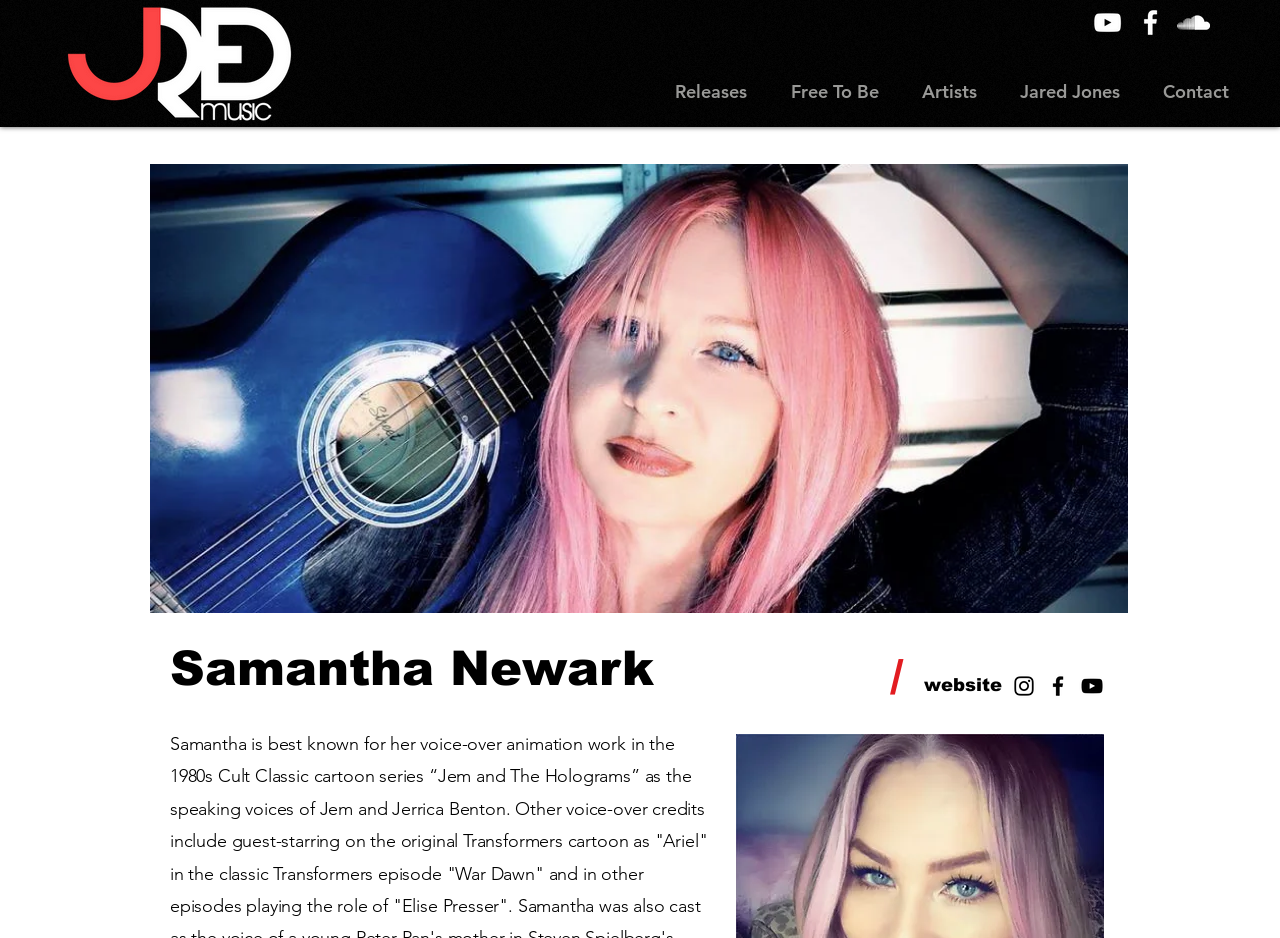Generate a thorough description of the webpage.

The webpage is about Samantha Newark, a musician associated with JRED Music. At the top left, there is a small image. On the top right, there is a social bar with links to YouTube, Facebook, and SoundCloud, each accompanied by its respective icon. 

Below the social bar, there is a navigation menu with links to "Releases", "Free To Be", "Artists", "Jared Jones", and "Contact". 

A large image of Samantha Newark, taken by Brad Everett Young, occupies most of the left side of the page. To the right of the image, there is a heading with the name "Samantha Newark", followed by a slash and a link to her website. 

Below the heading, there is another social bar with links to Instagram, Facebook, and YouTube, each accompanied by its respective icon.